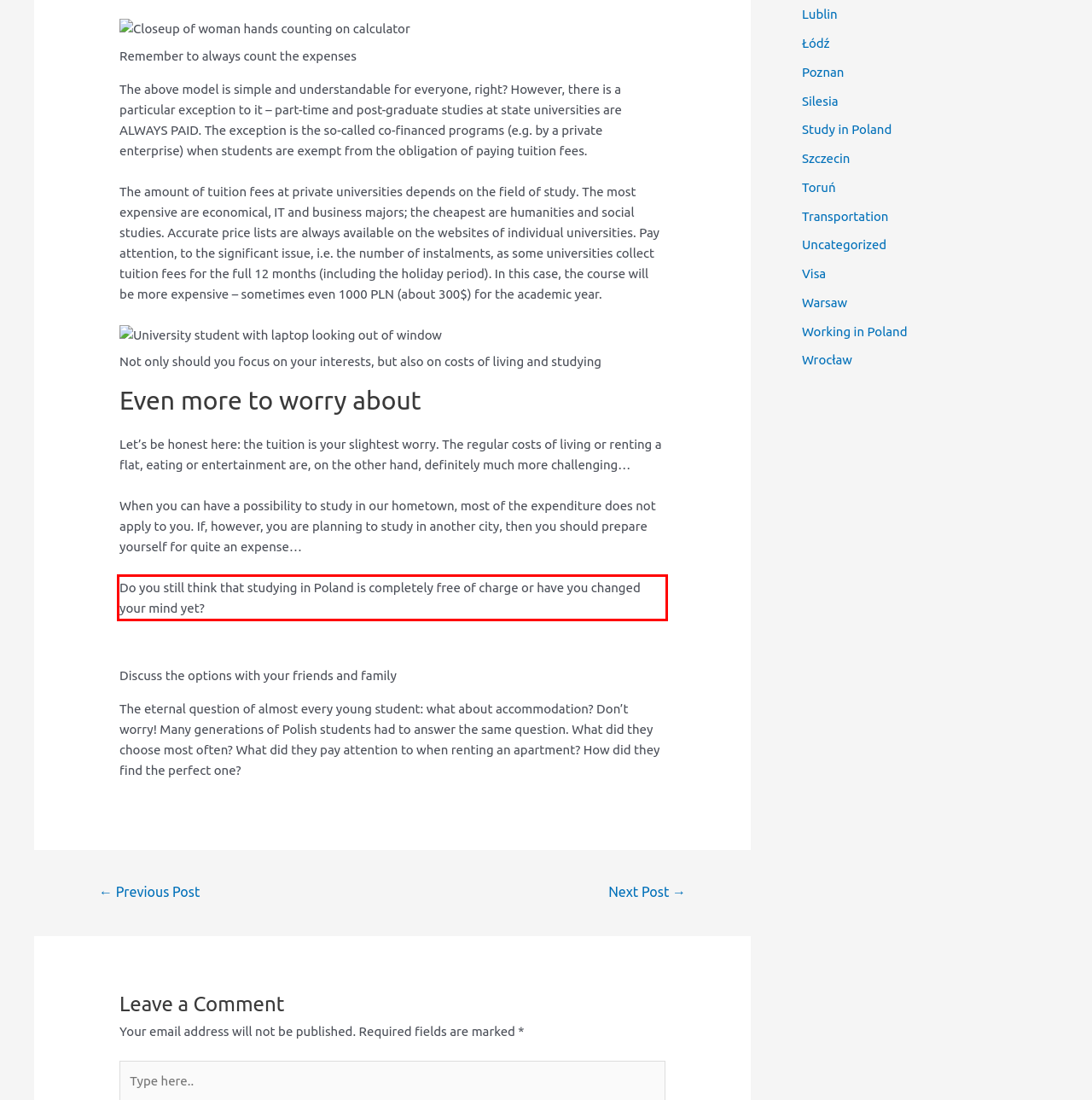From the given screenshot of a webpage, identify the red bounding box and extract the text content within it.

Do you still think that studying in Poland is completely free of charge or have you changed your mind yet?